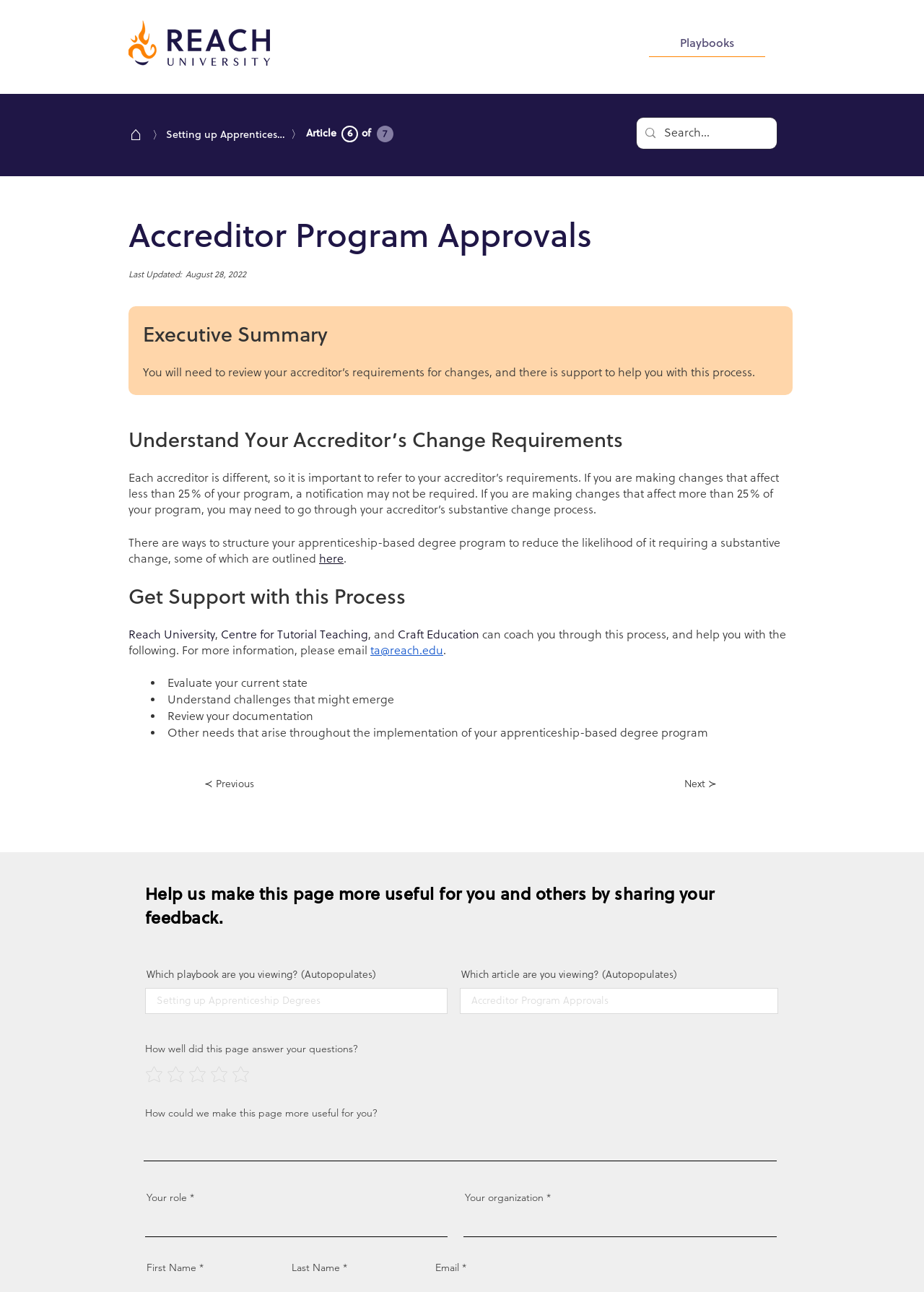Determine the coordinates of the bounding box for the clickable area needed to execute this instruction: "Click on the 'Accreditor Program Approvals' link".

[0.139, 0.165, 0.858, 0.201]